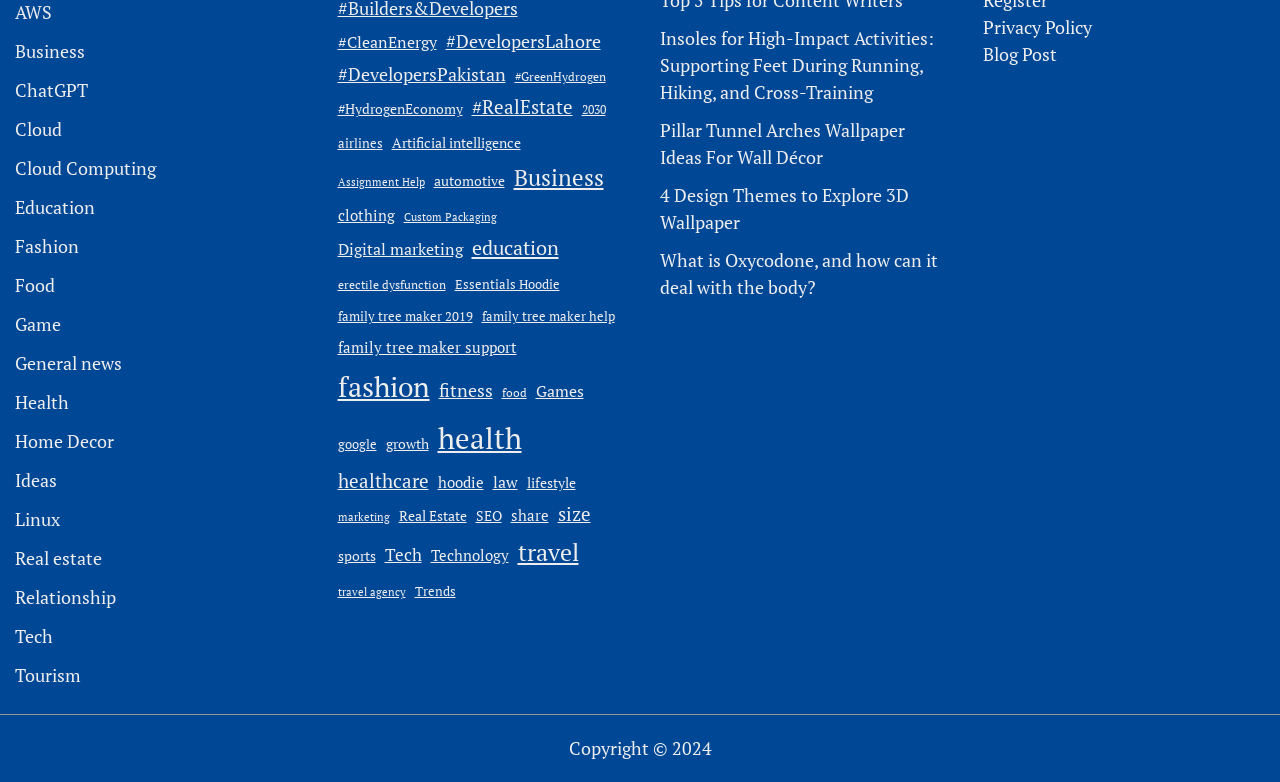Please identify the coordinates of the bounding box that should be clicked to fulfill this instruction: "Click on Business".

[0.012, 0.049, 0.066, 0.08]